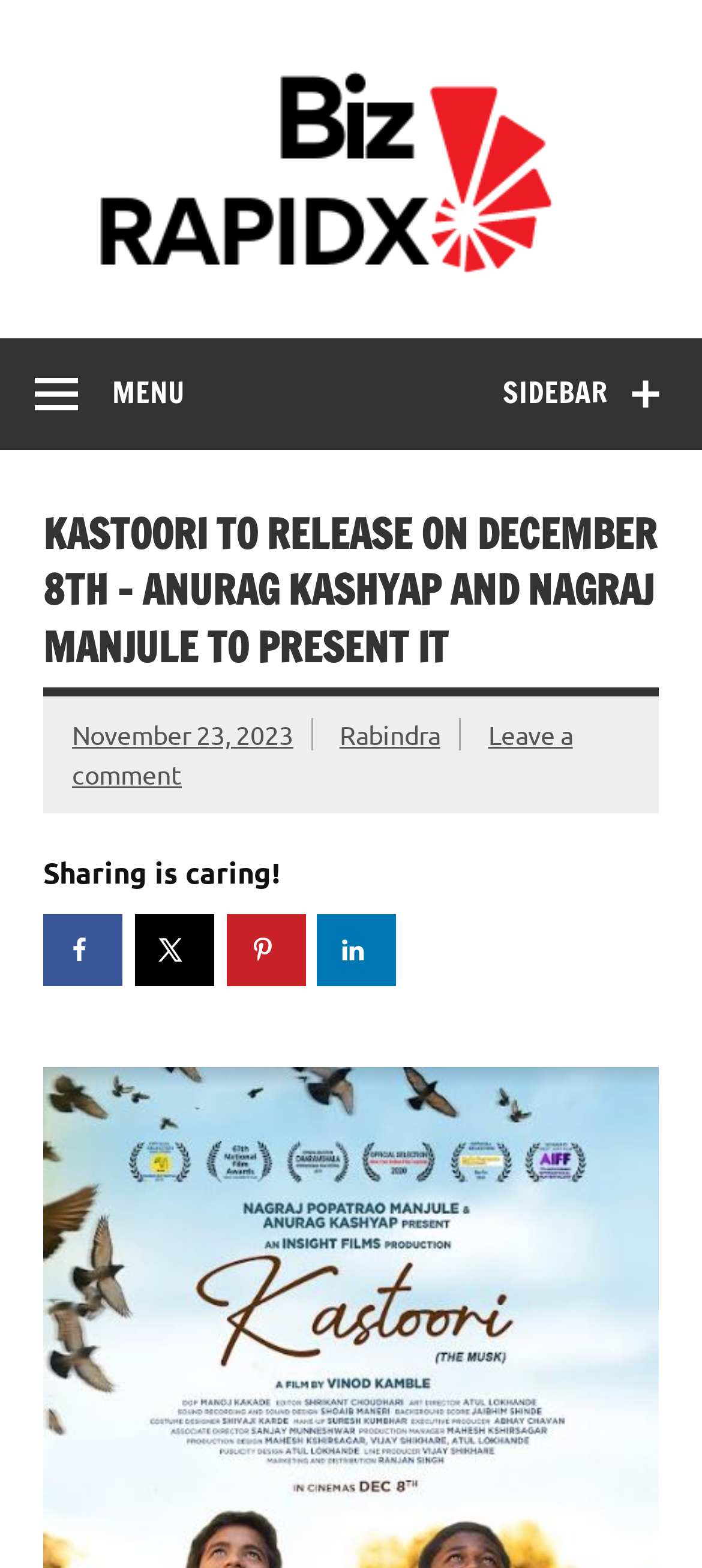Locate the bounding box coordinates of the clickable part needed for the task: "Open the sidebar".

[0.667, 0.216, 1.0, 0.287]